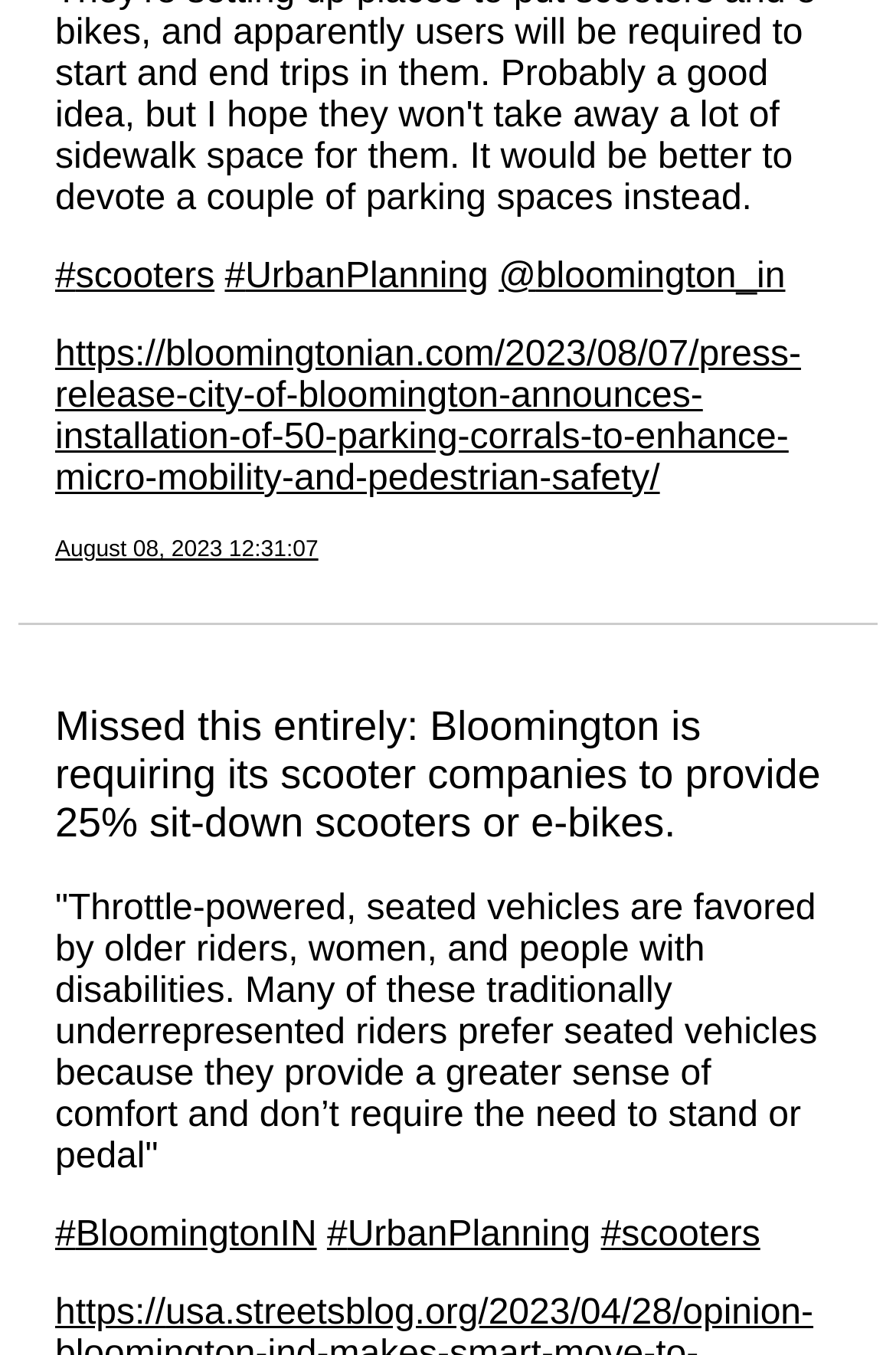Pinpoint the bounding box coordinates for the area that should be clicked to perform the following instruction: "Visit the Bloomingtonian news article".

[0.062, 0.247, 0.894, 0.368]